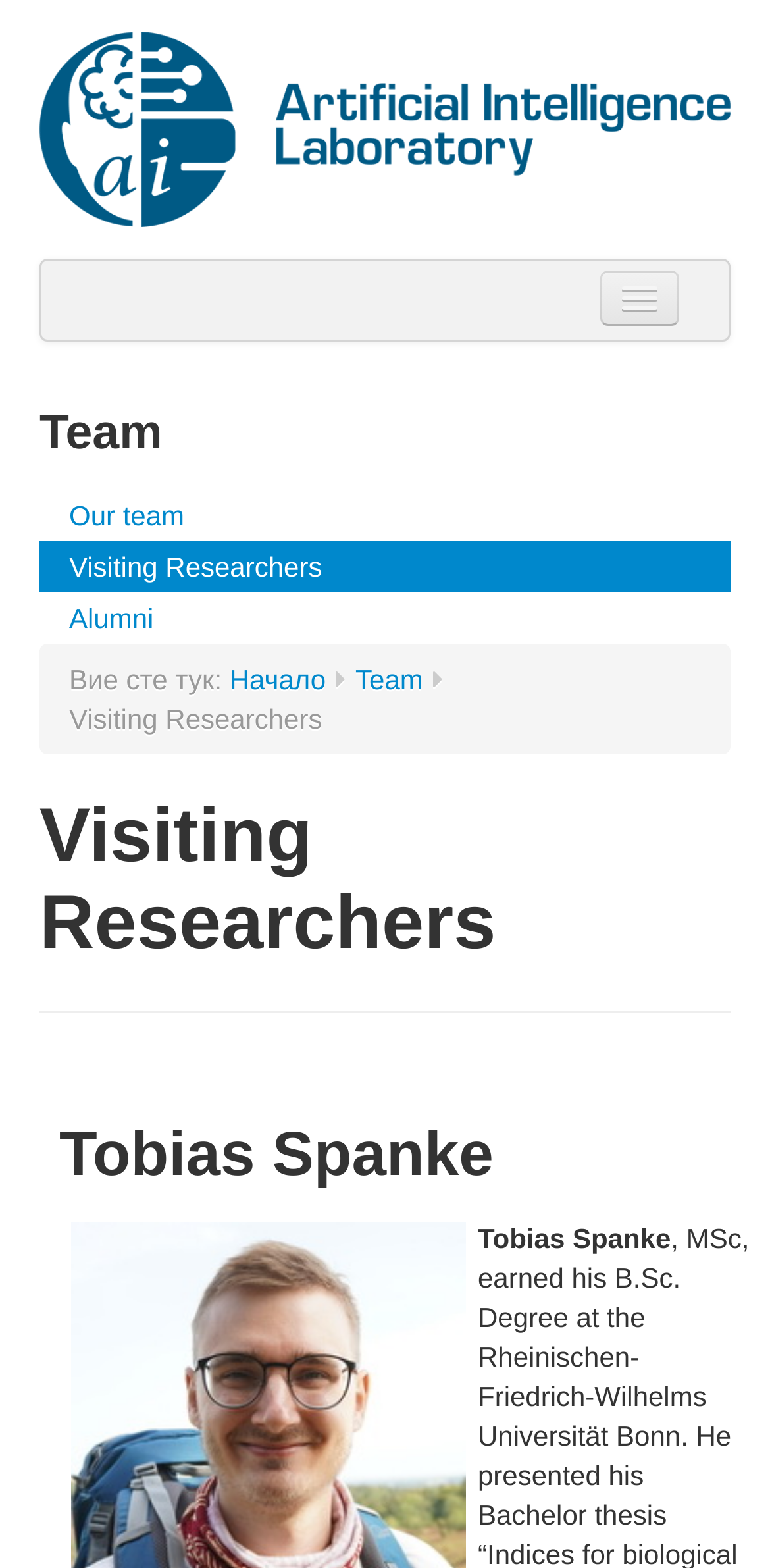Determine the bounding box coordinates of the region that needs to be clicked to achieve the task: "Click on the link to EMPAC Jul-2019 Spatial Audio Summer Seminar".

None